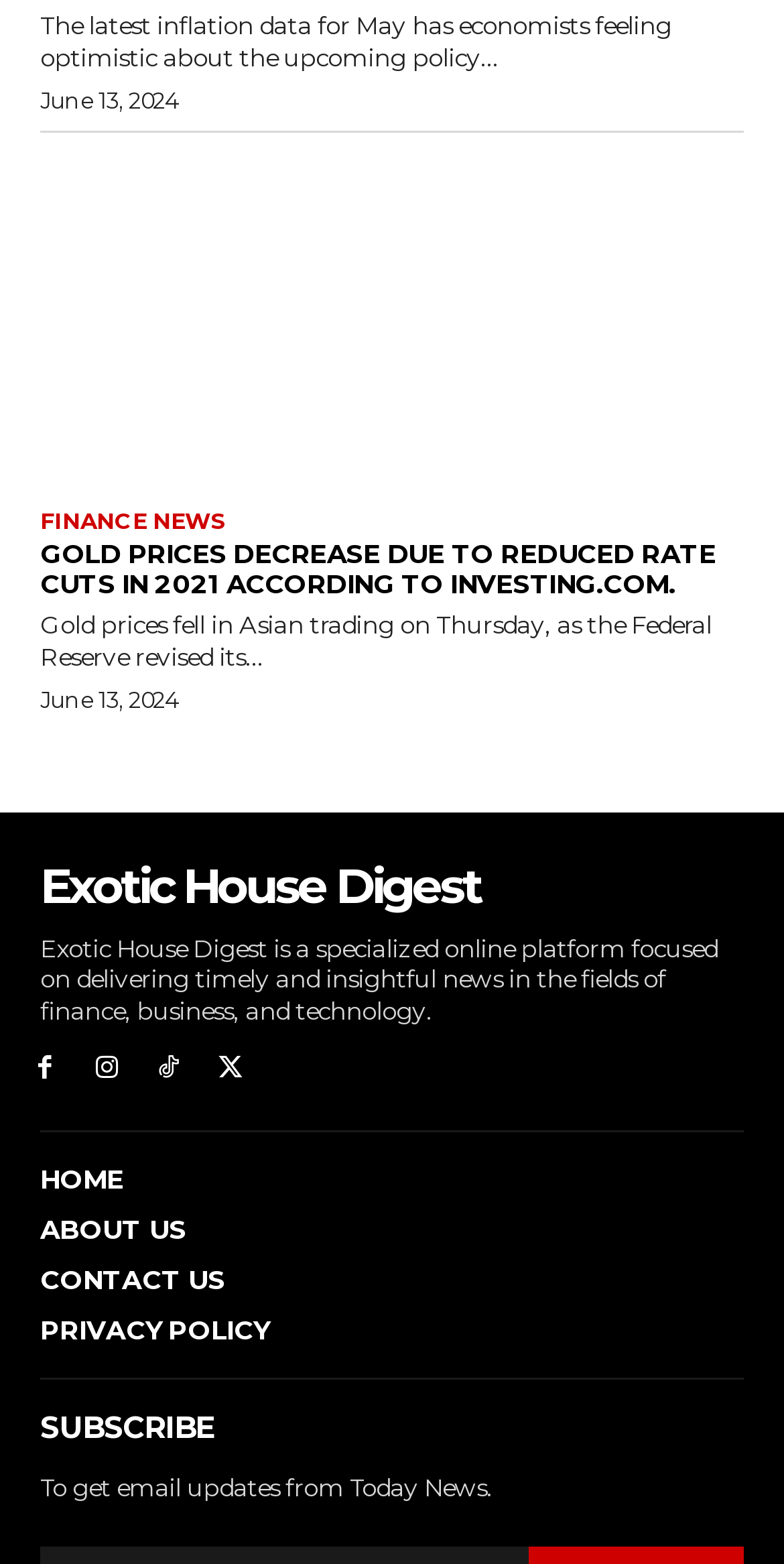What is the name of the online platform?
Please provide a comprehensive answer based on the information in the image.

The name of the online platform is Exotic House Digest, which is a specialized online platform focused on delivering timely and insightful news in the fields of finance, business, and technology, as indicated by the static text 'Exotic House Digest is a specialized online platform focused on delivering timely and insightful news in the fields of finance, business, and technology.'.